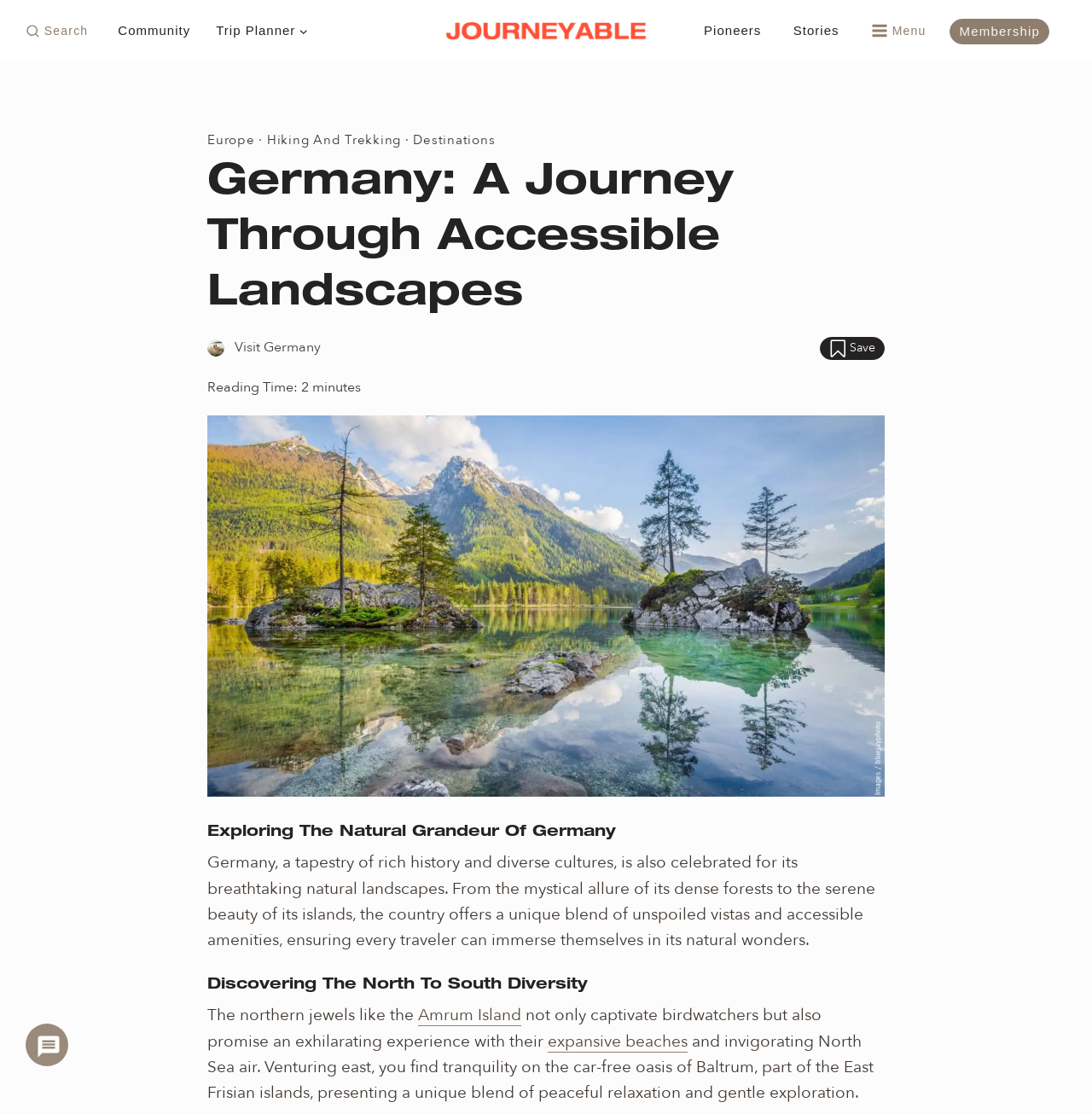Can you find and provide the title of the webpage?

Germany: A Journey Through Accessible Landscapes